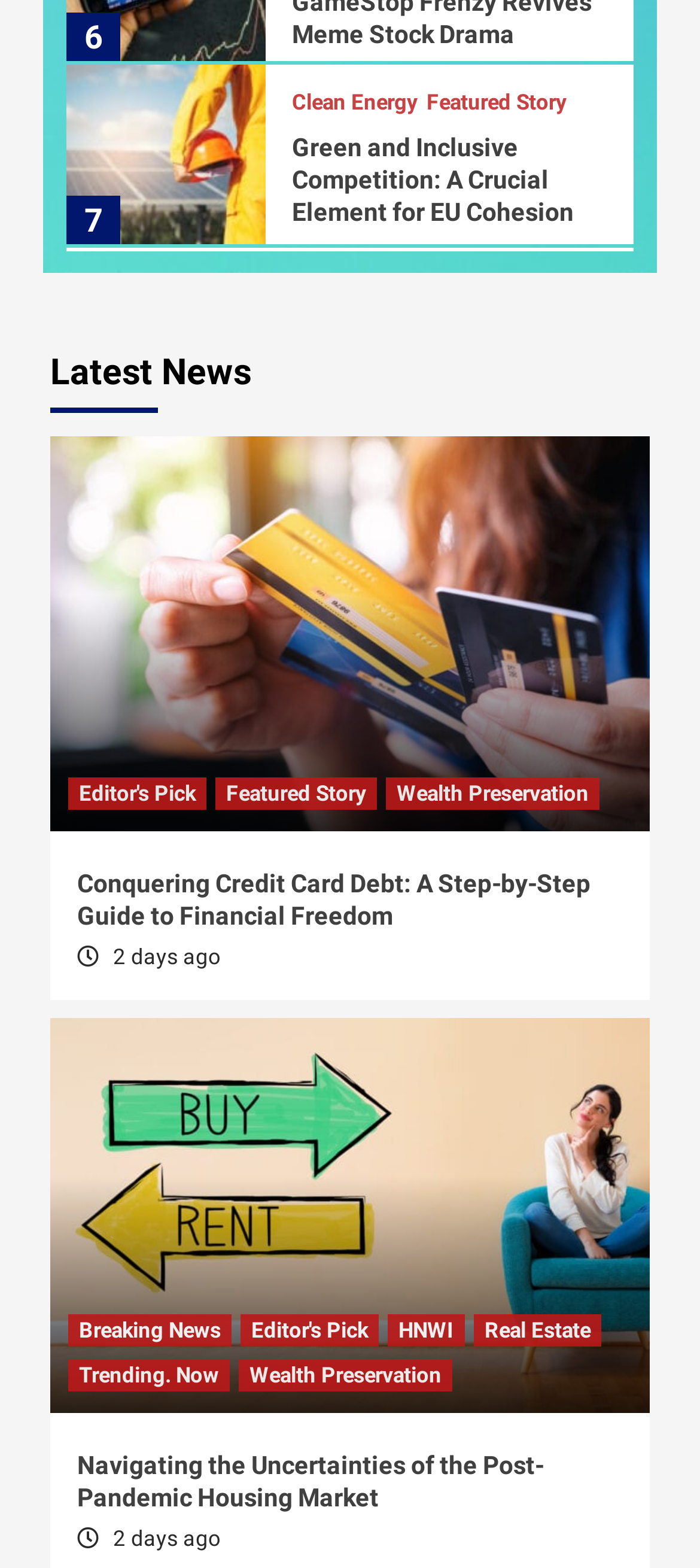Show me the bounding box coordinates of the clickable region to achieve the task as per the instruction: "Read the latest news".

[0.072, 0.21, 0.928, 0.278]